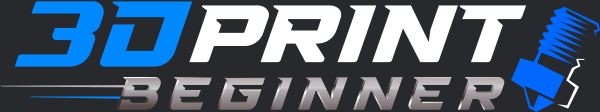Provide a comprehensive description of the image.

The image features the logo of "3D Print Beginner," prominently showcasing the text in a dynamic and modern style. The bold letters "3D" are in blue, emphasizing the focus on three-dimensional printing, while the word "PRINT" is rendered in striking white, symbolizing clarity and innovation. The term "BEGINNER" is displayed in a metallic gray, suggesting accessibility and welcoming new users to the world of 3D printing. This logo is representative of a platform dedicated to guiding novices through the intricacies of 3D printing technology, with a visually appealing design that resonates with the target audience.